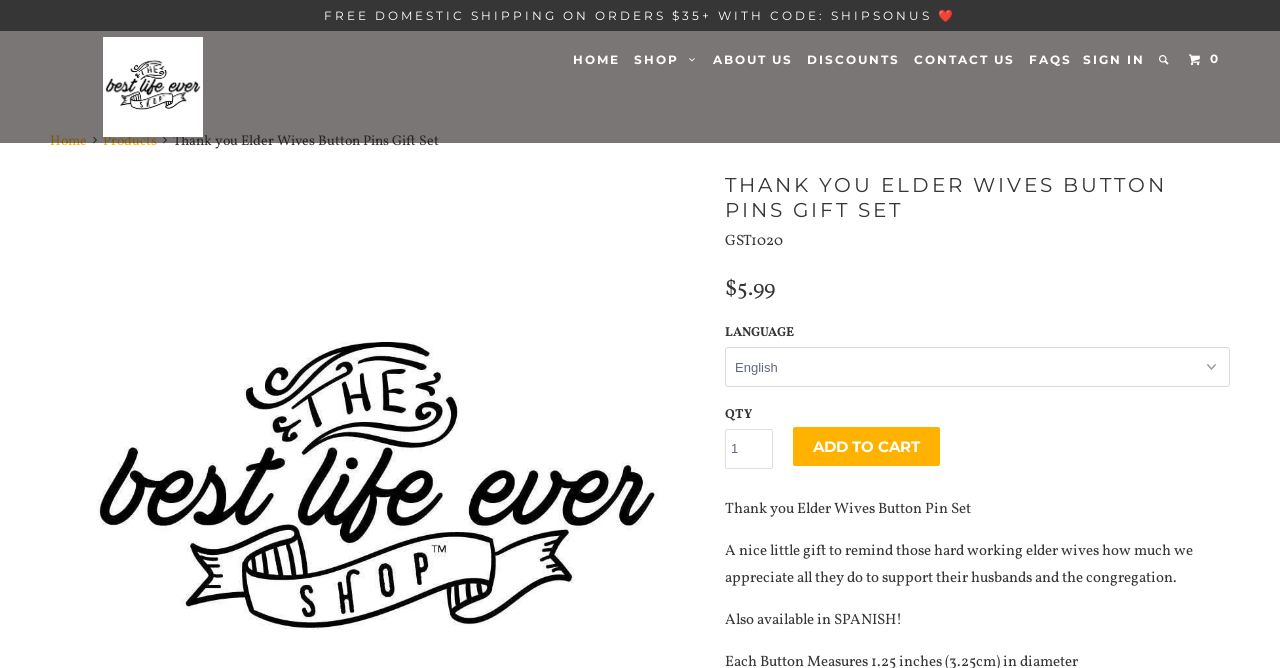Using the information shown in the image, answer the question with as much detail as possible: What is the price of the button pin set?

I found the price of the button pin set by looking at the static text element that contains the price information, which is located below the product name and has a bounding box coordinate of [0.566, 0.41, 0.605, 0.457]. The text content of this element is '$5.99'.